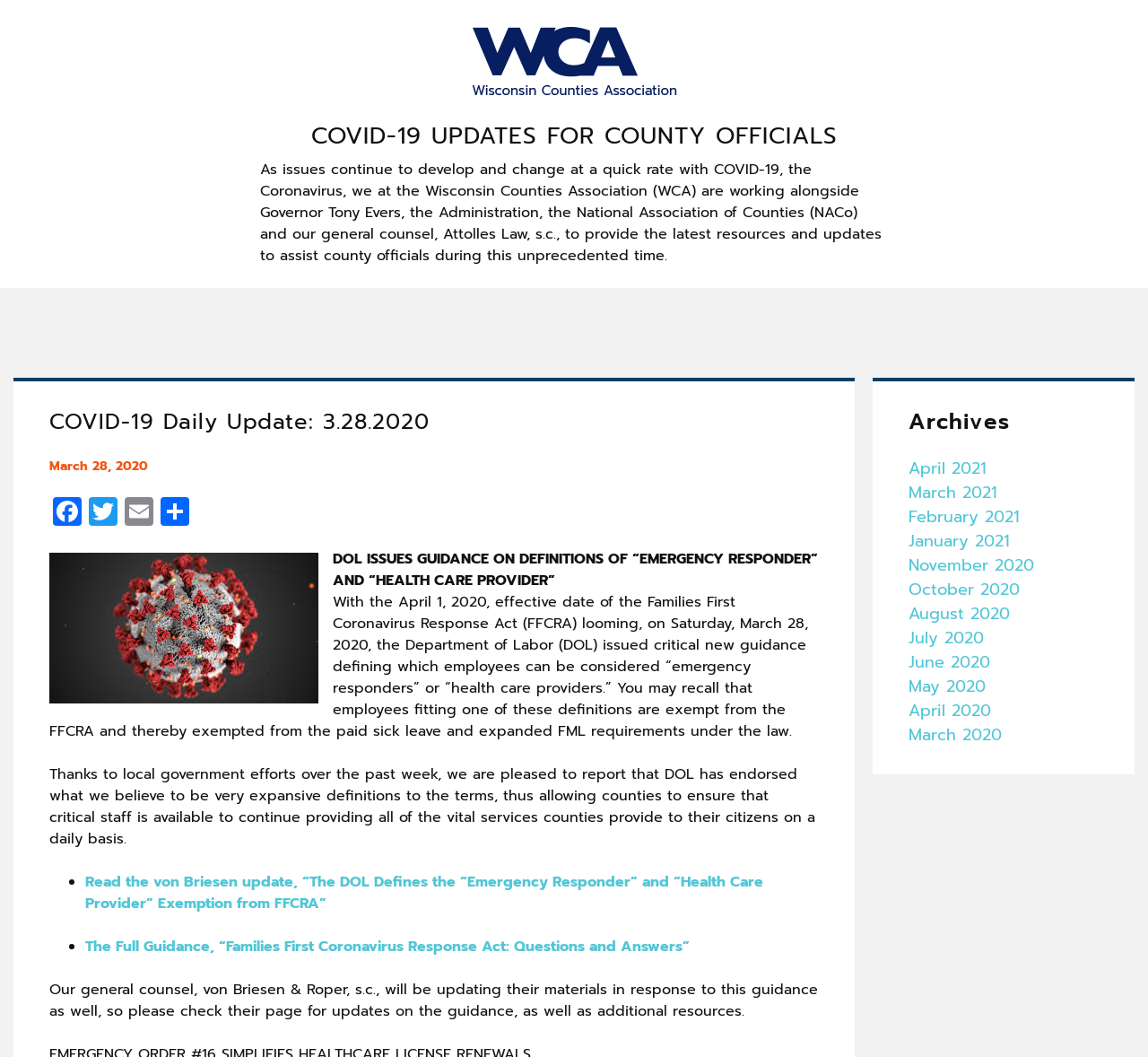Show the bounding box coordinates for the element that needs to be clicked to execute the following instruction: "Follow Azran Financial on LinkedIn". Provide the coordinates in the form of four float numbers between 0 and 1, i.e., [left, top, right, bottom].

None